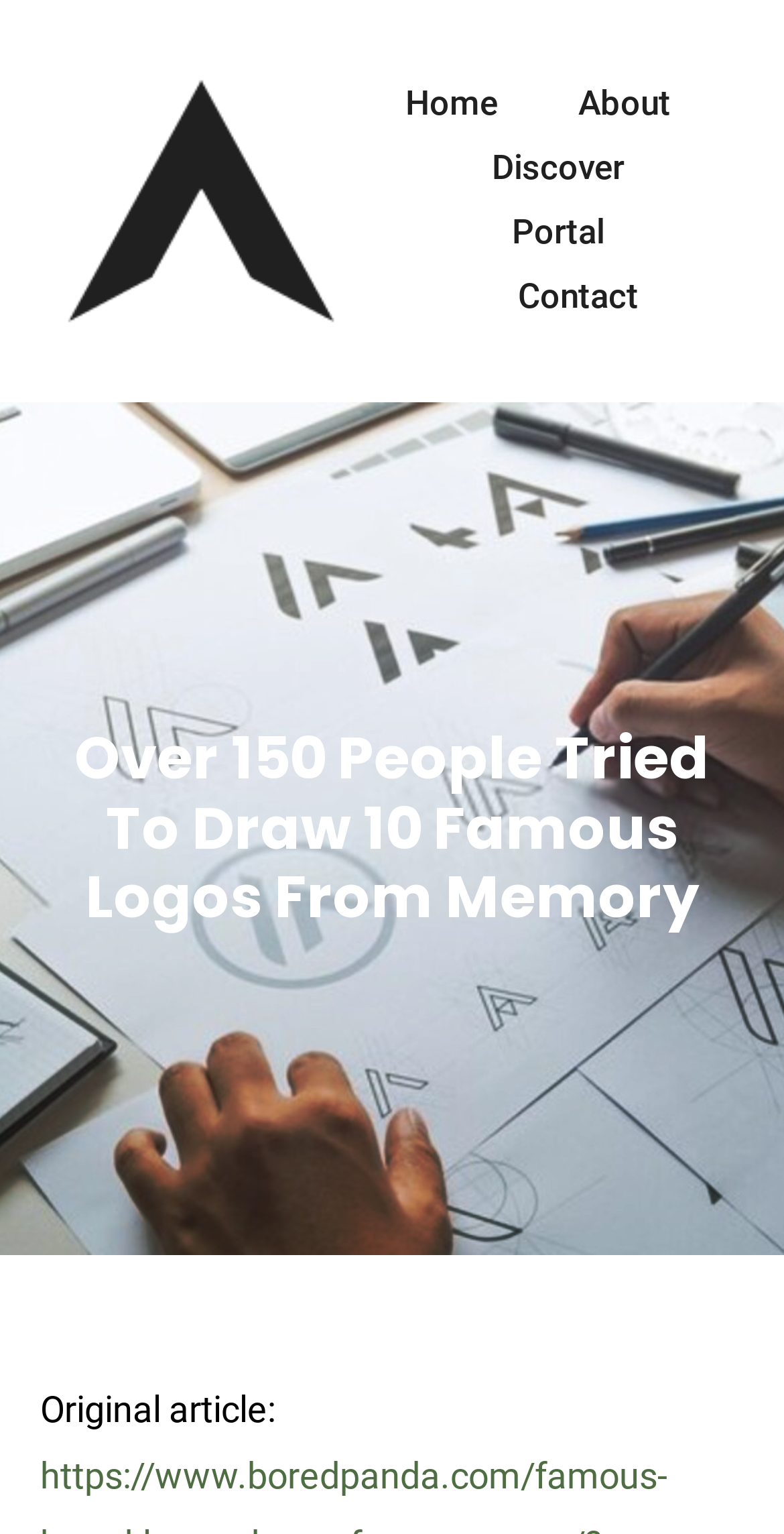Carefully examine the image and provide an in-depth answer to the question: What is the position of the 'Discover' link?

I examined the navigation links and found that 'Discover' is the third link from the left, after 'Home' and 'About'.